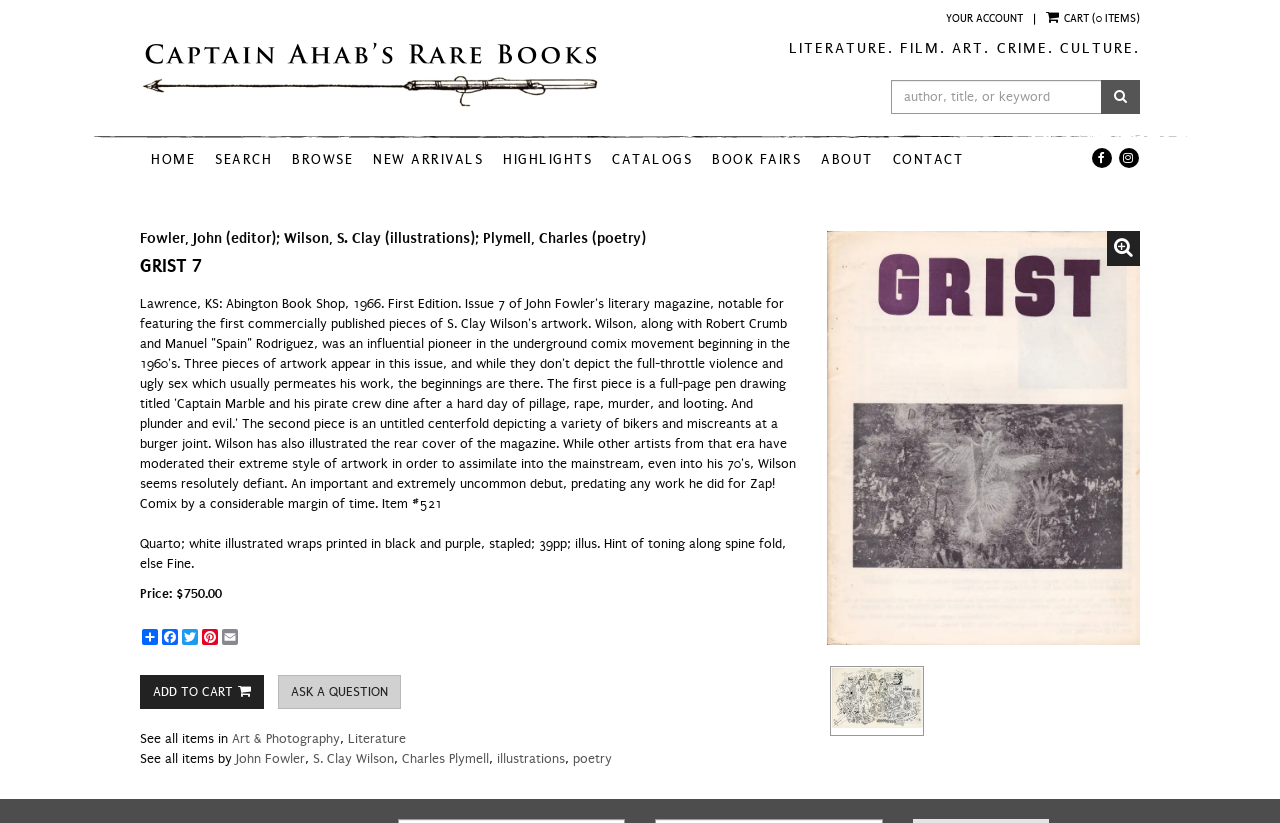Pinpoint the bounding box coordinates of the element to be clicked to execute the instruction: "View Image 1 of 2 for Item #521 GRIST 7".

[0.646, 0.281, 0.891, 0.784]